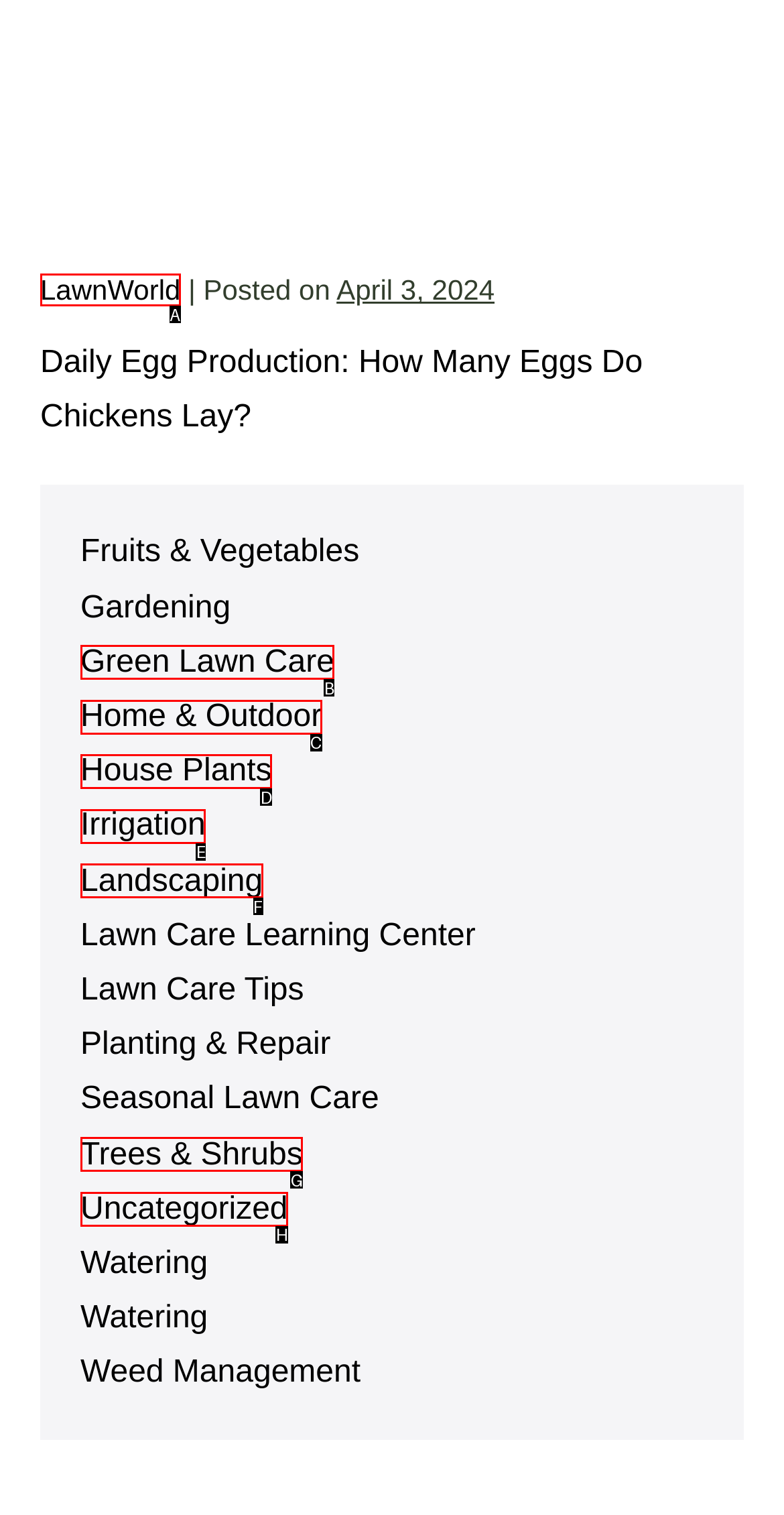Choose the option that matches the following description: Home & Outdoor
Reply with the letter of the selected option directly.

C